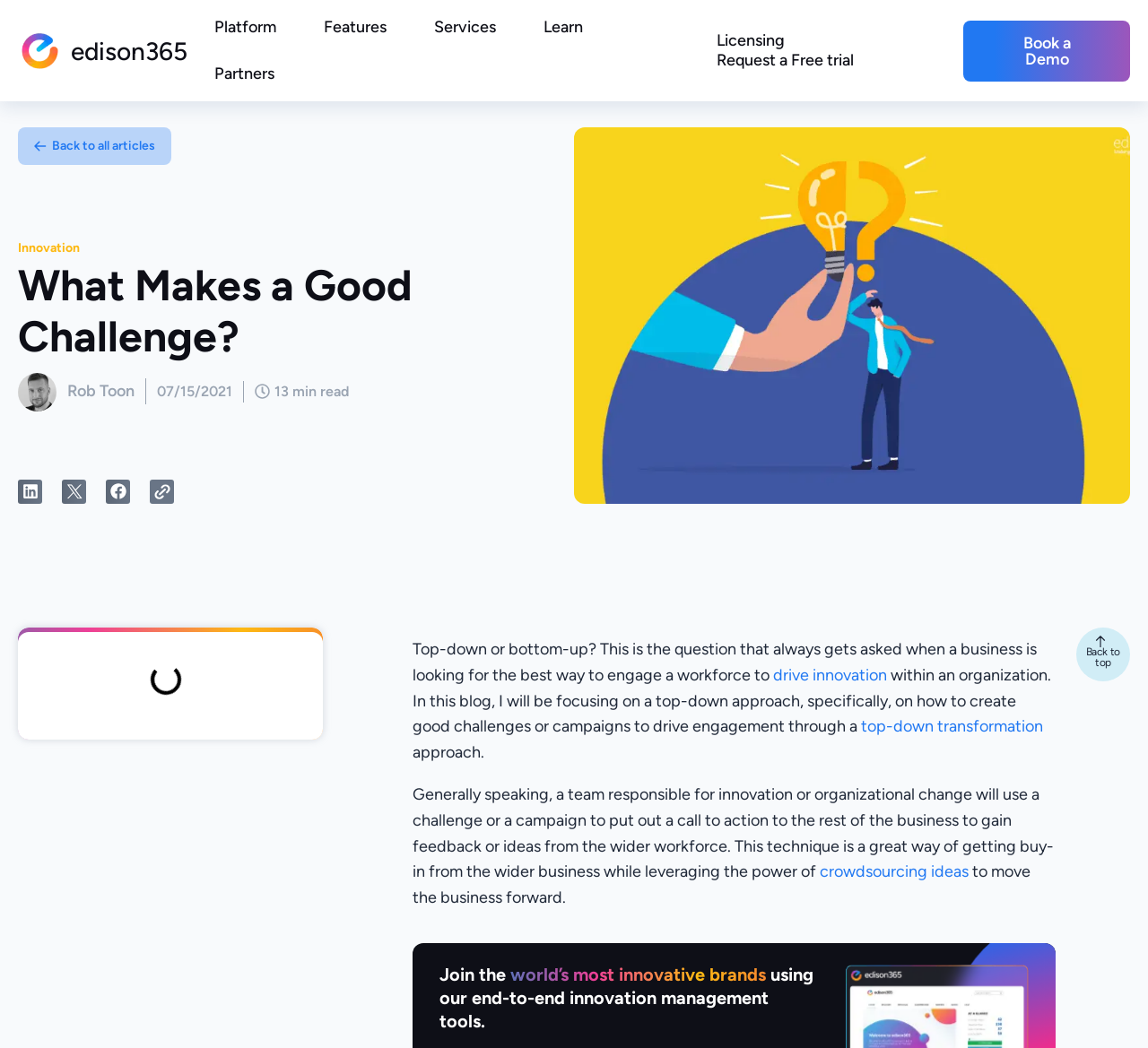Determine the bounding box coordinates for the clickable element required to fulfill the instruction: "View the 'February 2024' archives". Provide the coordinates as four float numbers between 0 and 1, i.e., [left, top, right, bottom].

None